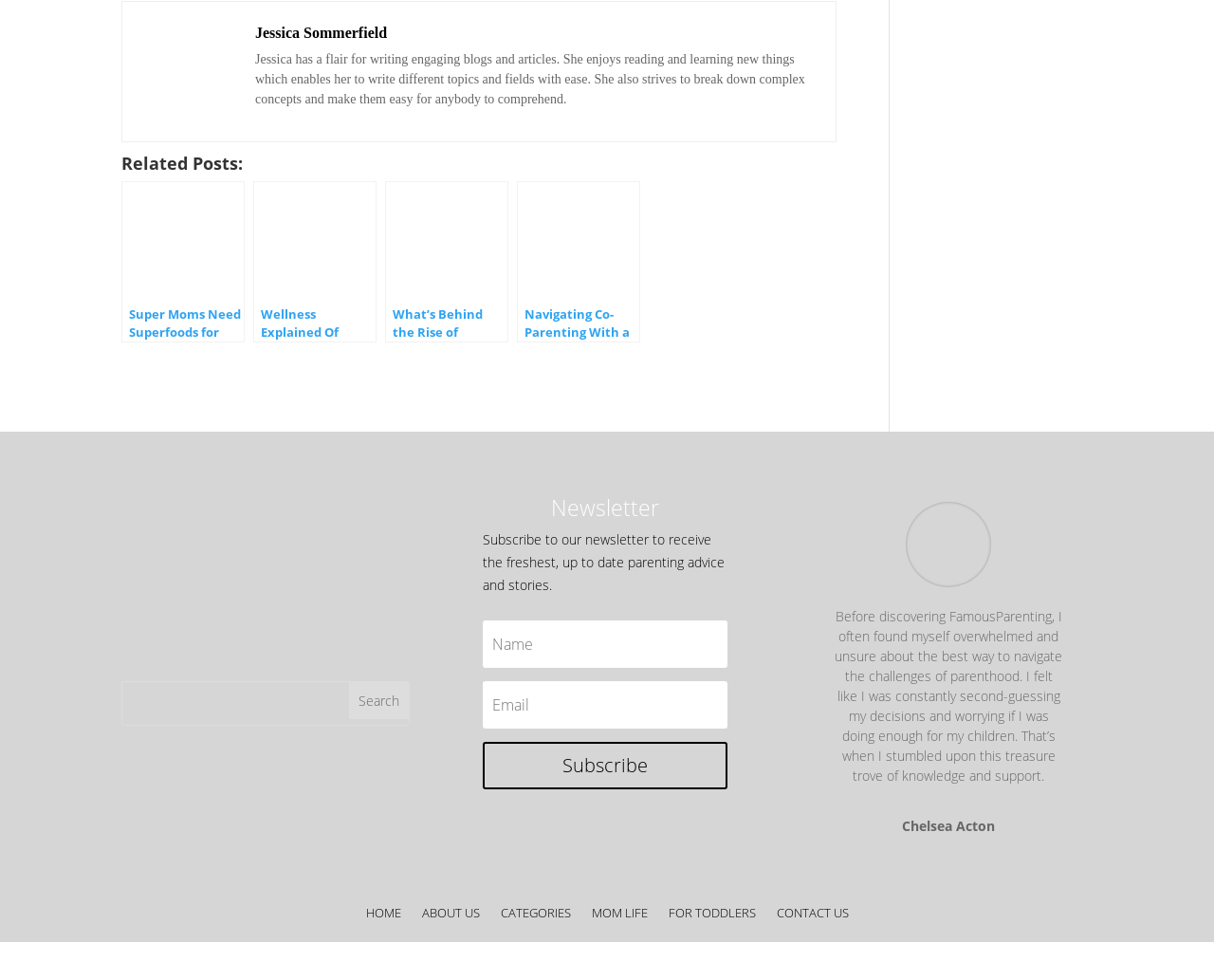Find the bounding box coordinates of the element I should click to carry out the following instruction: "Read Jessica Sommerfield's blog".

[0.21, 0.023, 0.319, 0.043]